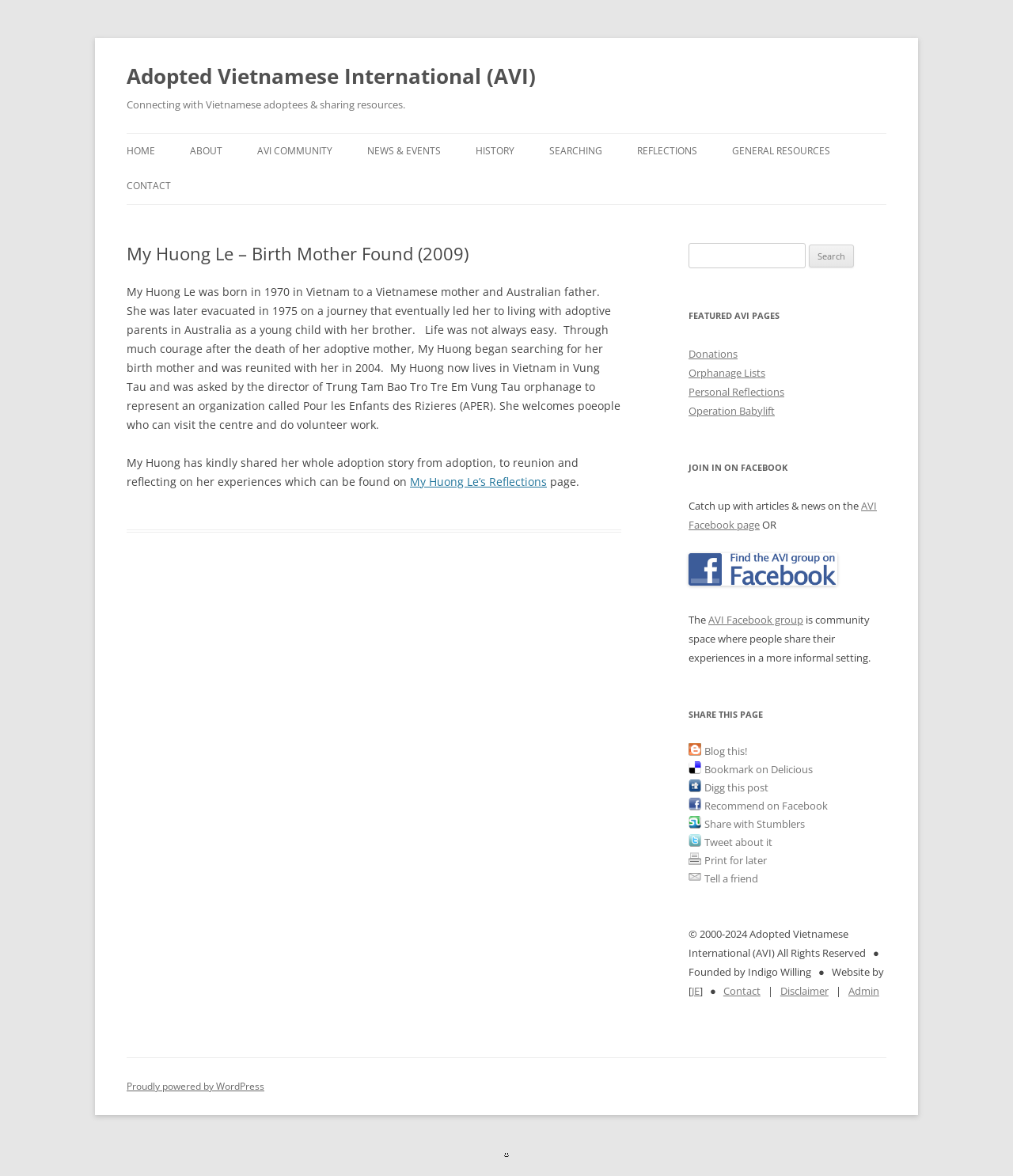Find the bounding box coordinates of the area that needs to be clicked in order to achieve the following instruction: "Click on the 'HOME' link". The coordinates should be specified as four float numbers between 0 and 1, i.e., [left, top, right, bottom].

[0.125, 0.114, 0.153, 0.144]